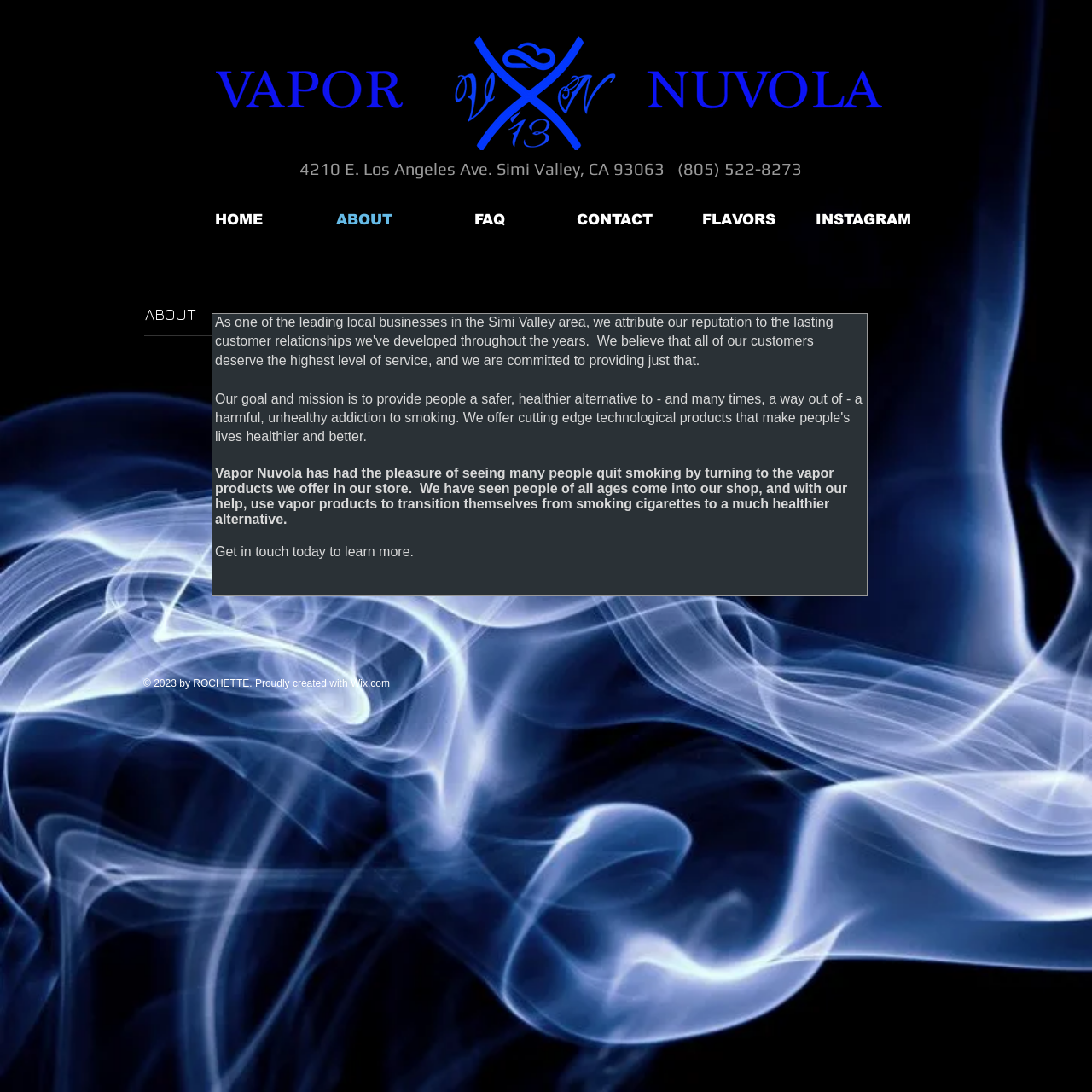Review the image closely and give a comprehensive answer to the question: What is the purpose of Vapor Nuvola?

I inferred the purpose of Vapor Nuvola by reading the text on the page, which states that 'Vapor Nuvola has had the pleasure of seeing many people quit smoking by turning to the vapor products we offer in our store.' This suggests that the main goal of Vapor Nuvola is to help people transition from smoking cigarettes to a healthier alternative.